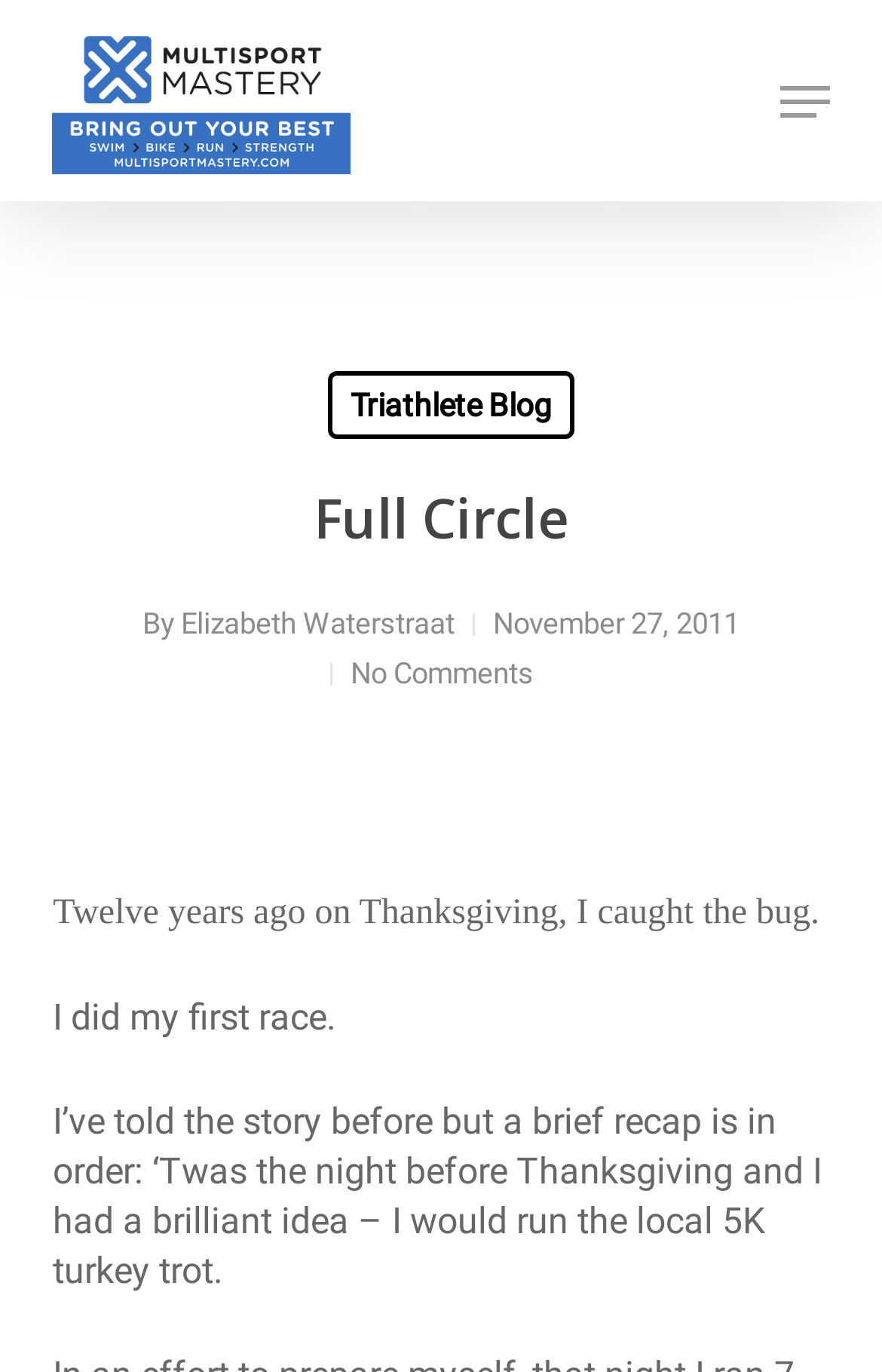Analyze the image and deliver a detailed answer to the question: What is the navigation menu button's status?

I found the answer by looking at the button element with the text 'Navigation Menu' which has an attribute 'expanded' set to 'False', indicating that the navigation menu is not expanded.